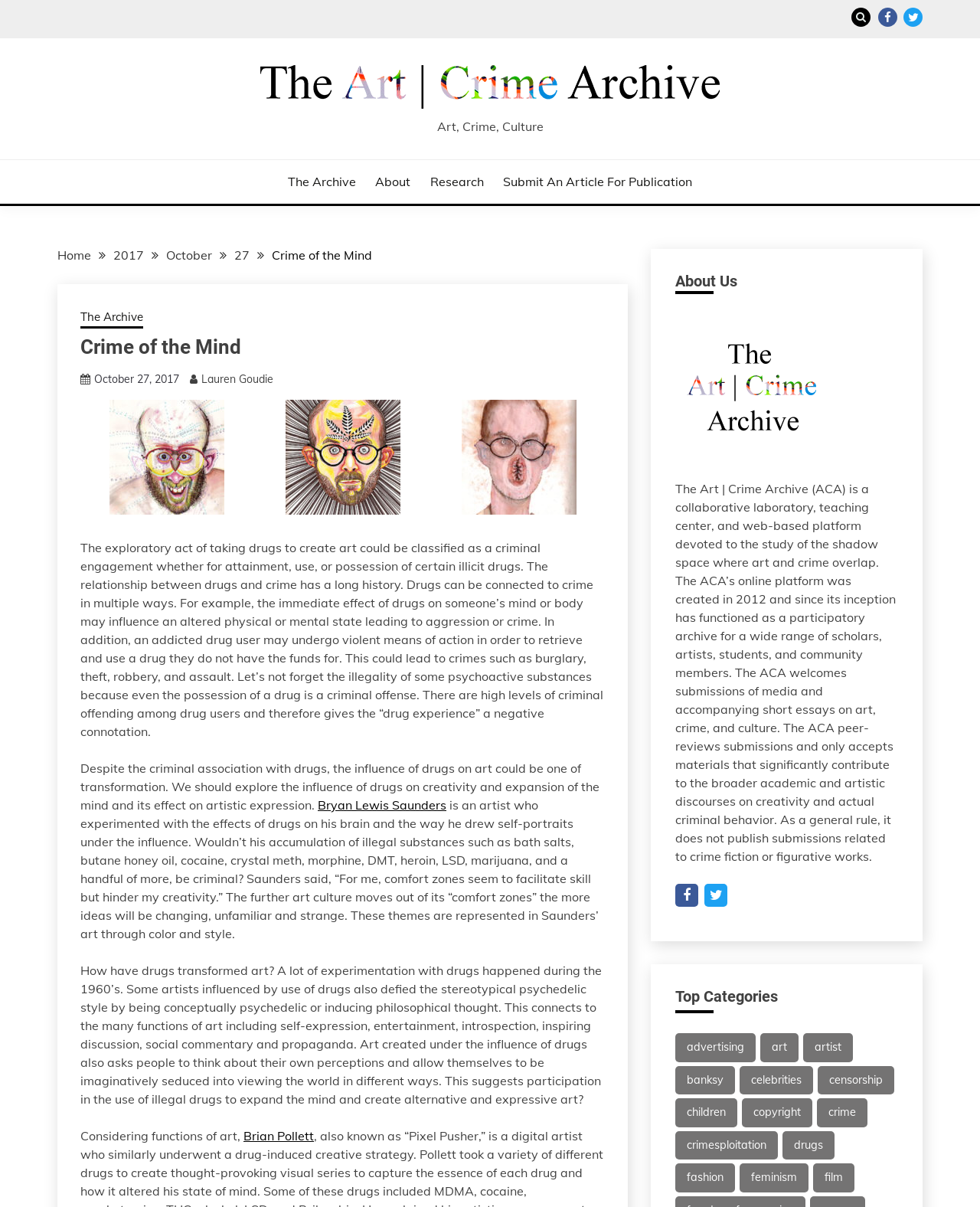Please locate the bounding box coordinates of the element that should be clicked to achieve the given instruction: "Explore the Archive".

[0.293, 0.142, 0.363, 0.159]